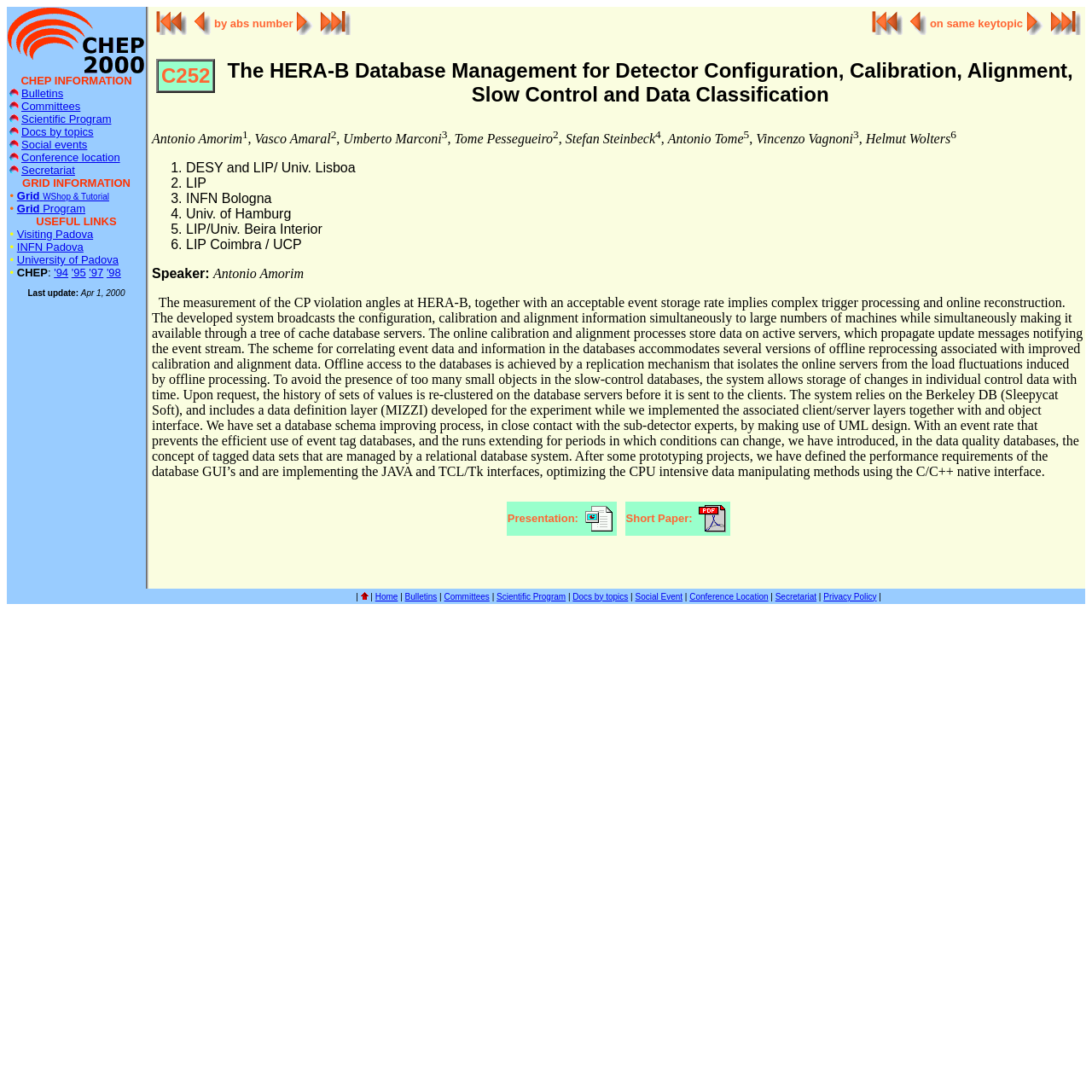What is the purpose of the HERA-B Database?
Please use the visual content to give a single word or phrase answer.

Detector Configuration, Calibration, Alignment, Slow Control and Data Classification